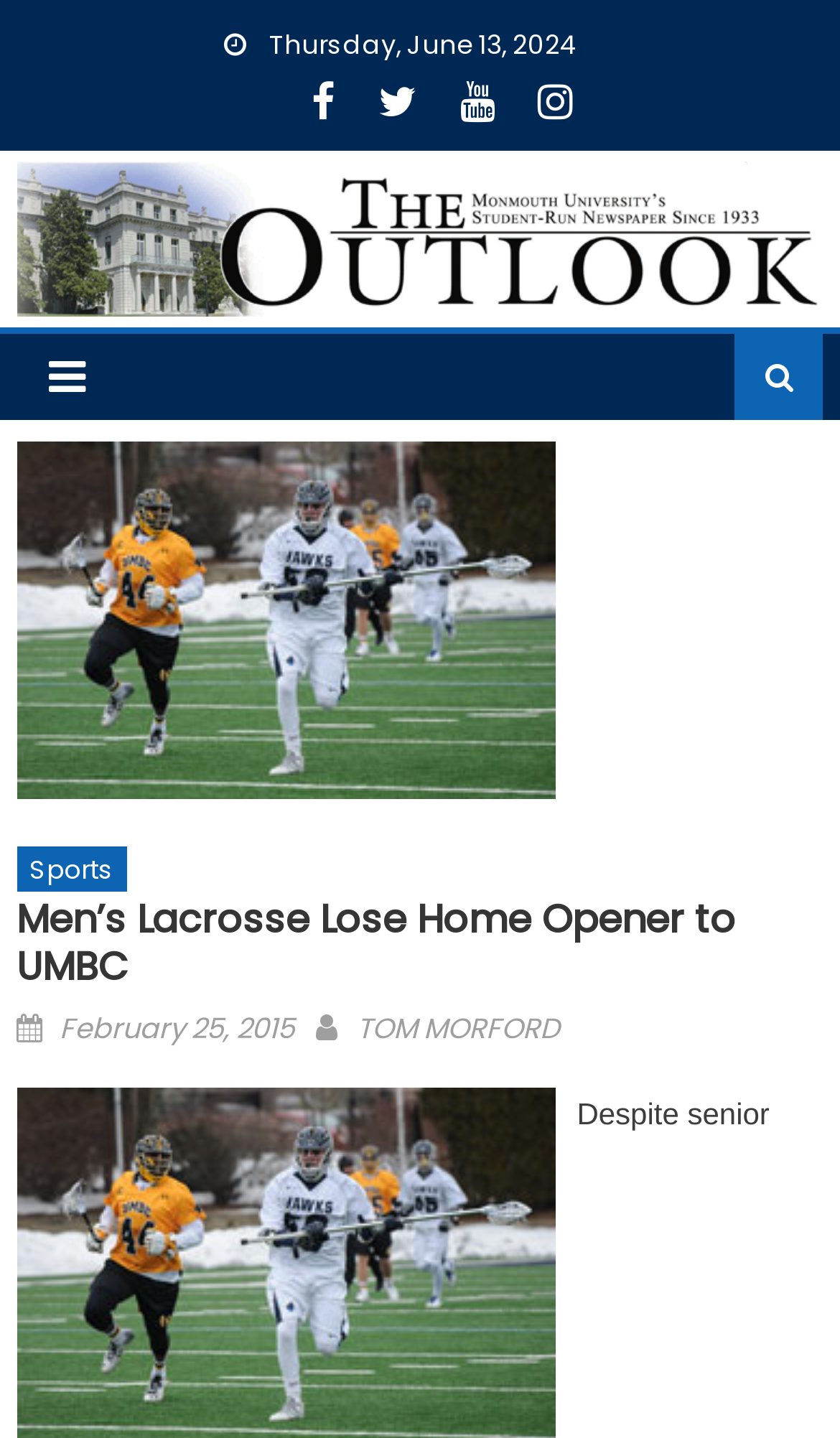Please answer the following question using a single word or phrase: 
What is the name of the publication?

The Outlook